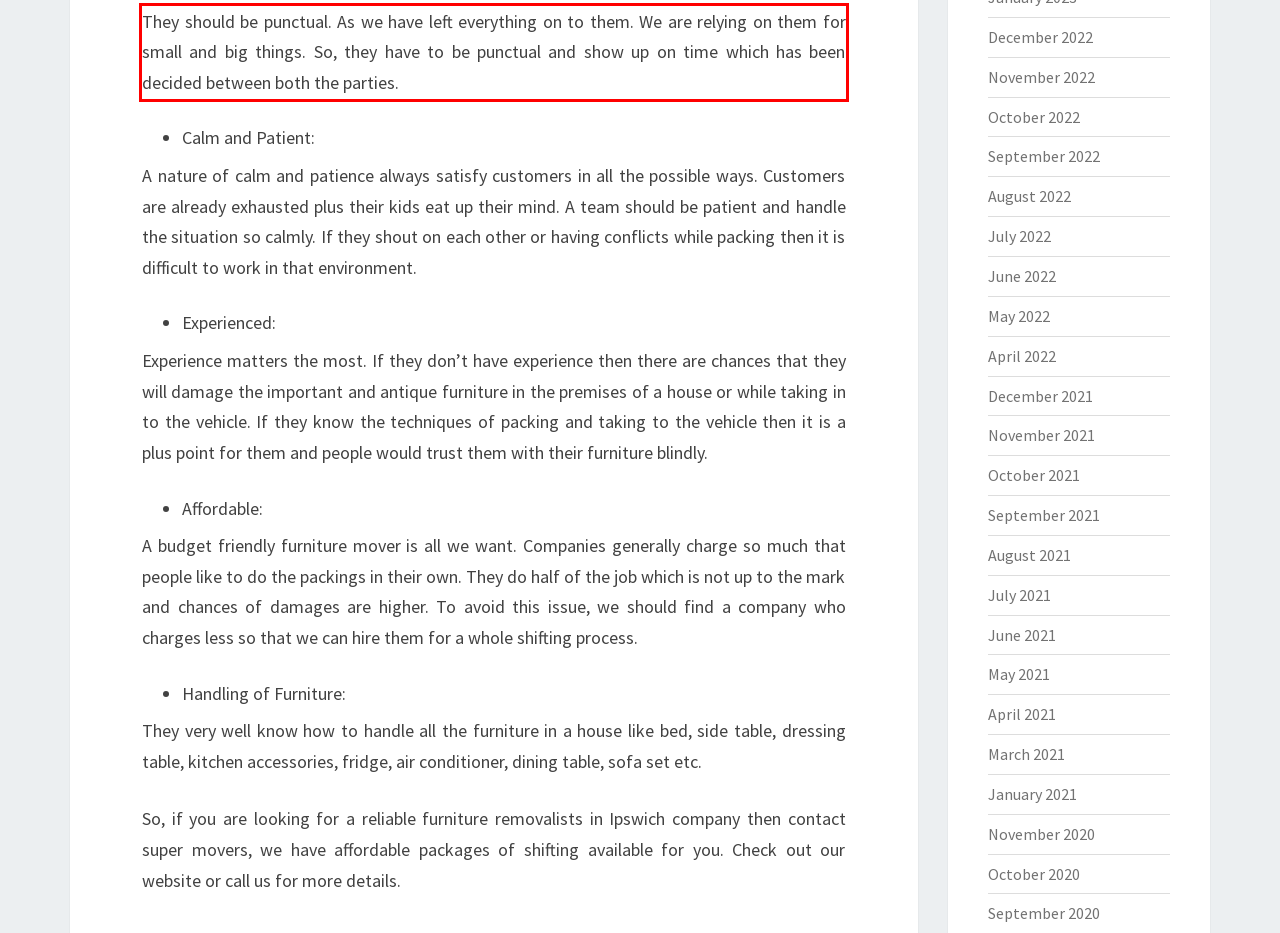You have a screenshot of a webpage with a red bounding box. Use OCR to generate the text contained within this red rectangle.

They should be punctual. As we have left everything on to them. We are relying on them for small and big things. So, they have to be punctual and show up on time which has been decided between both the parties.